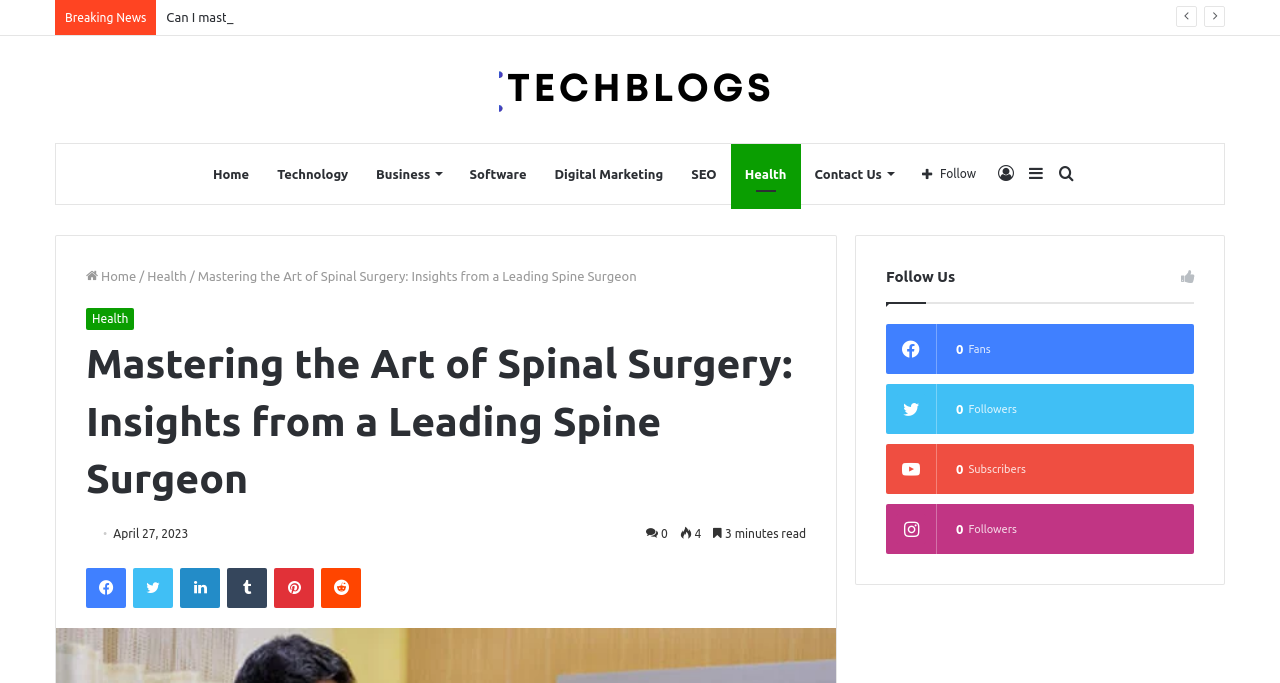Pinpoint the bounding box coordinates of the area that must be clicked to complete this instruction: "Click on the 'Health' category".

[0.115, 0.394, 0.146, 0.414]